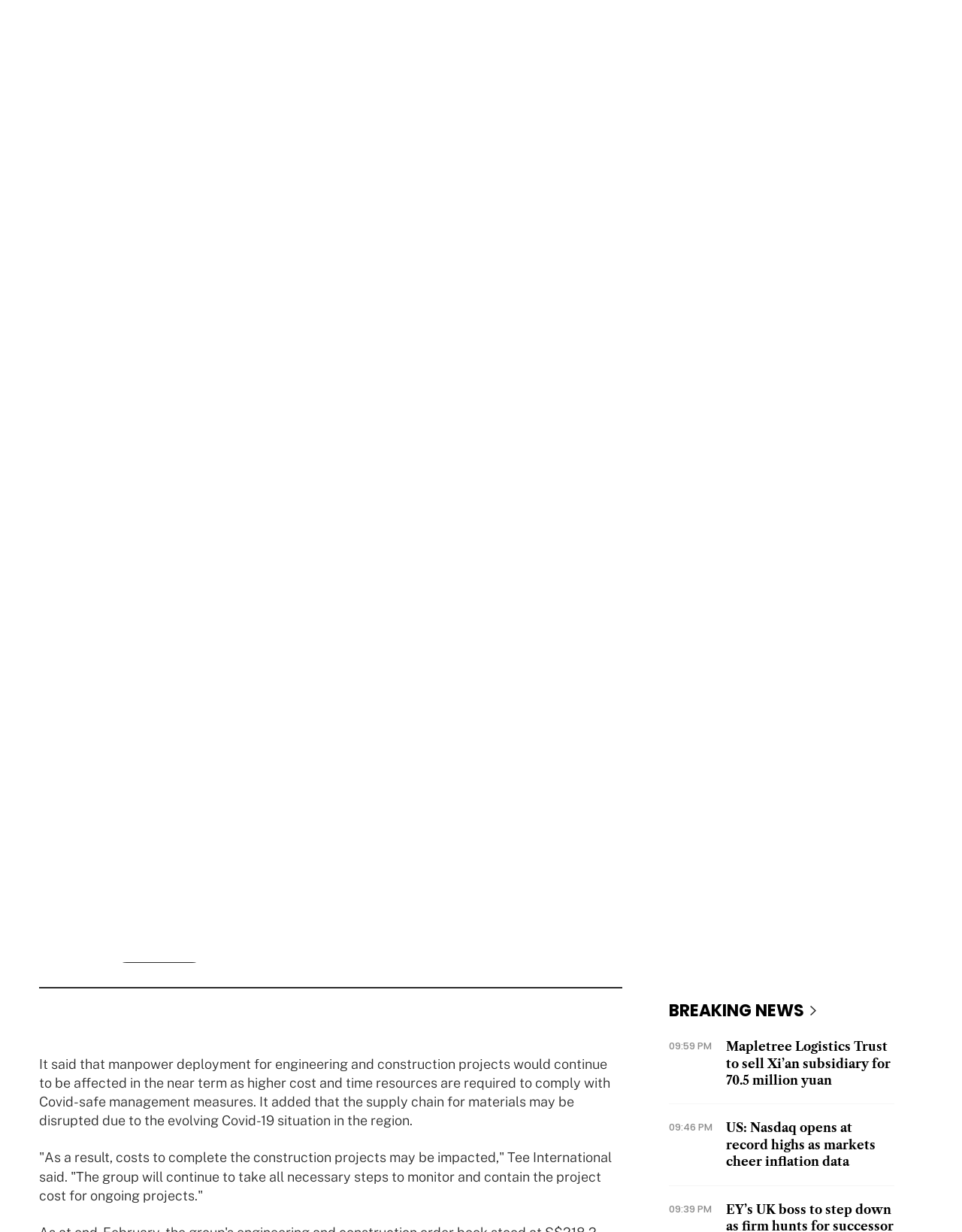Determine the bounding box coordinates for the area that should be clicked to carry out the following instruction: "Sign Up".

[0.118, 0.76, 0.213, 0.781]